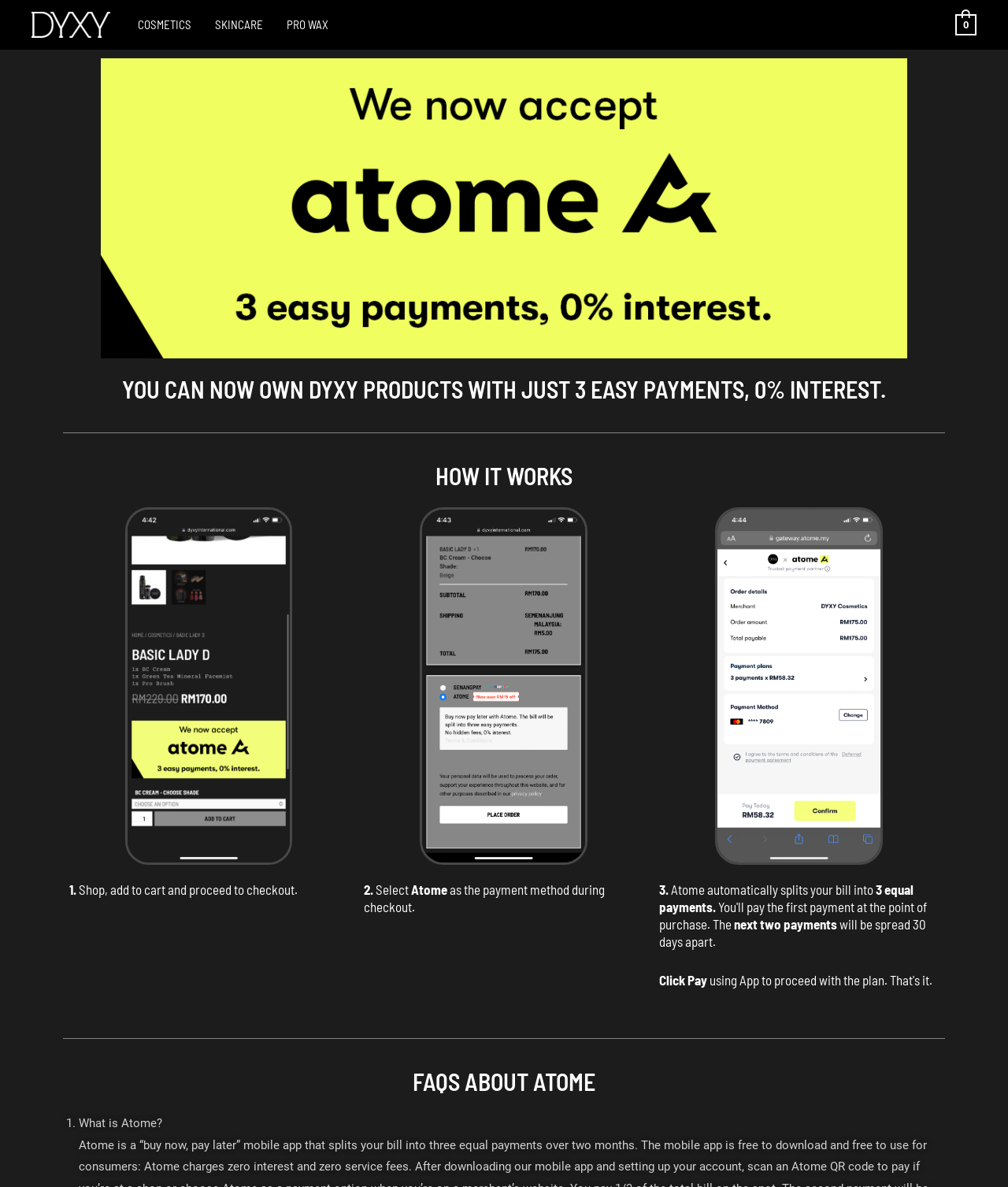How many equal payments will be made?
Using the image, respond with a single word or phrase.

3